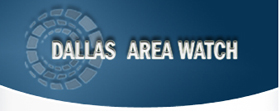Provide a short answer to the following question with just one word or phrase: What is the shape of the logo's frame?

circular